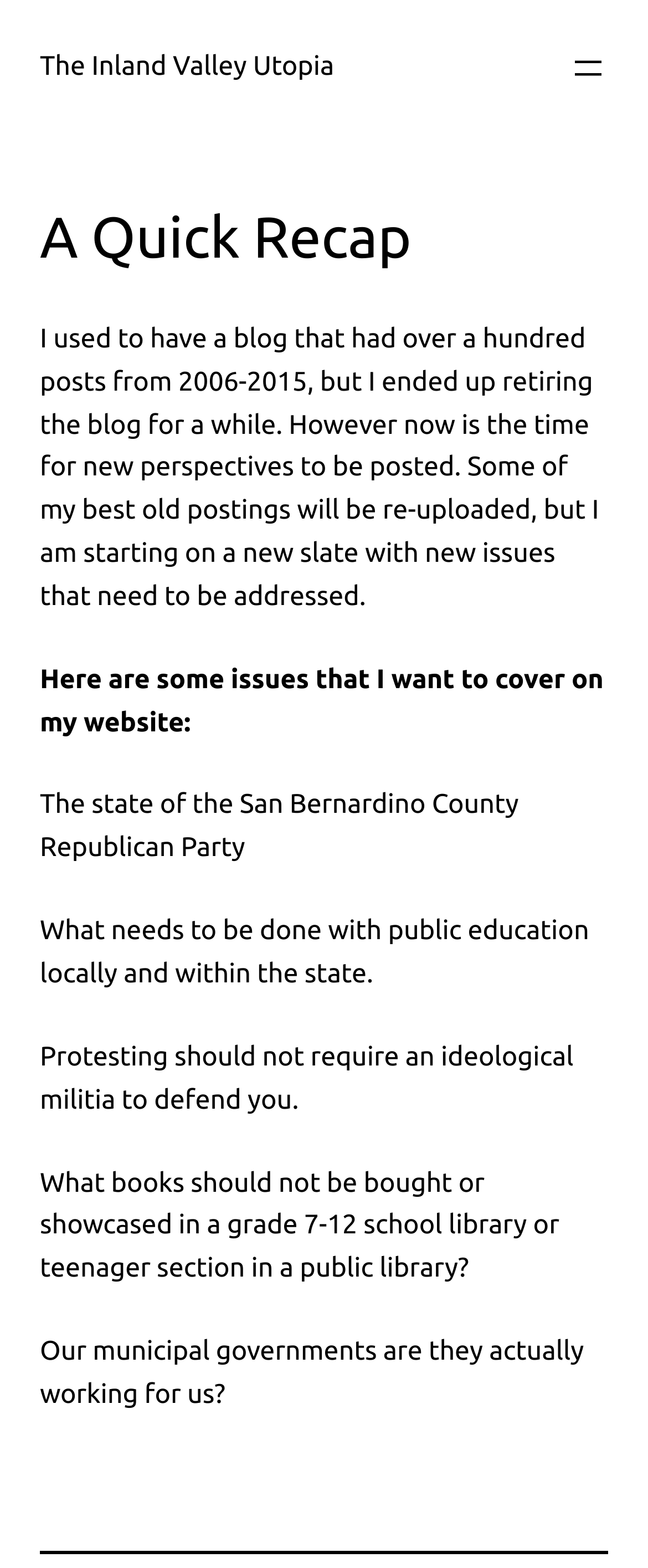What is the orientation of the separator element?
Using the screenshot, give a one-word or short phrase answer.

Horizontal